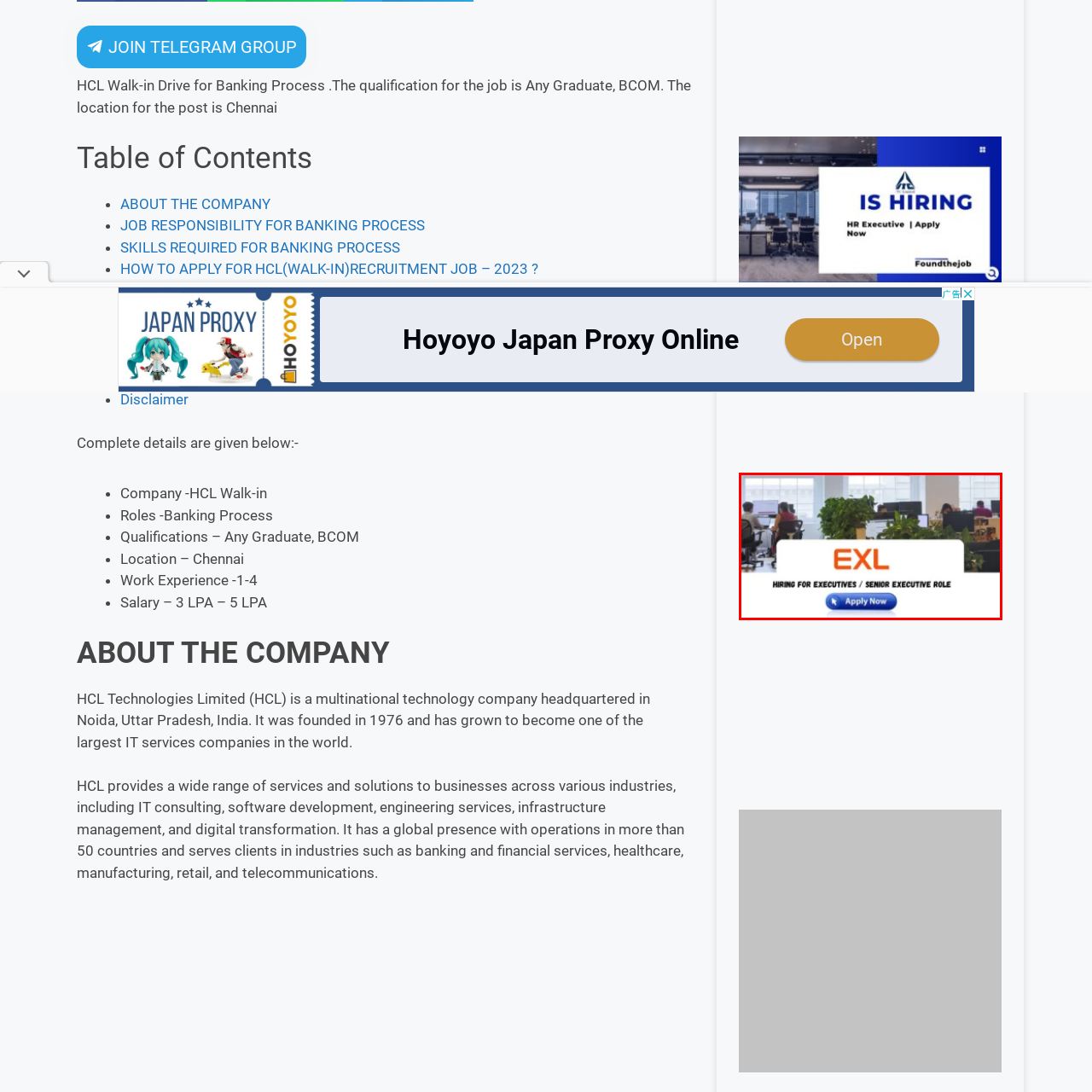What kind of workplace culture is suggested in the background?
Examine the image highlighted by the red bounding box and provide a thorough and detailed answer based on your observations.

The background of the image reveals employees engaged in their work, suggesting a collaborative and dynamic workplace culture, which is an attractive aspect for potential candidates applying for the executive and senior executive roles.